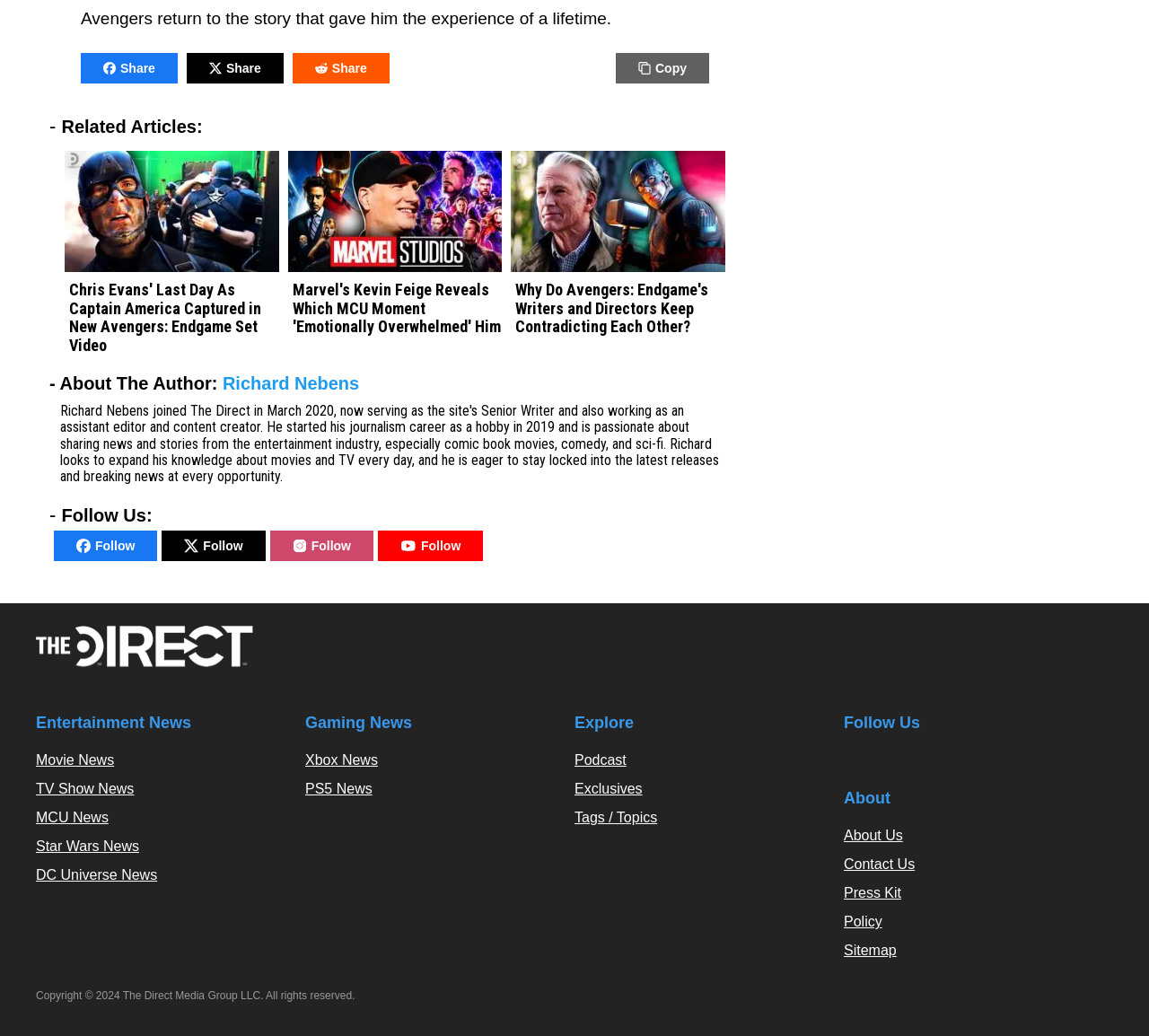Locate the bounding box coordinates of the area you need to click to fulfill this instruction: 'Share'. The coordinates must be in the form of four float numbers ranging from 0 to 1: [left, top, right, bottom].

[0.07, 0.051, 0.155, 0.08]